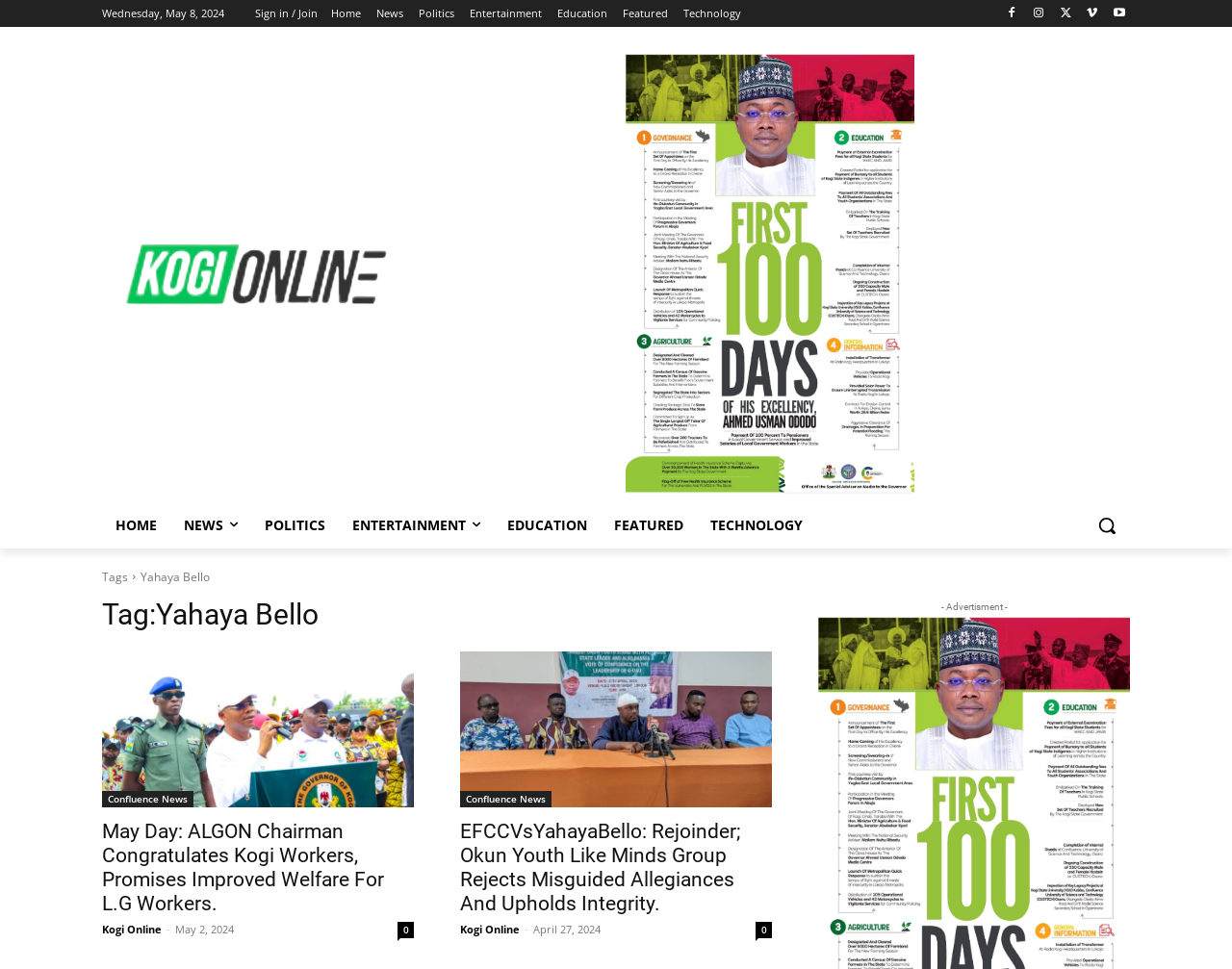Pinpoint the bounding box coordinates of the area that must be clicked to complete this instruction: "Read the news about 'Gov. Usman Ahmed Ododo 100 Days In Office'".

[0.508, 0.056, 0.742, 0.509]